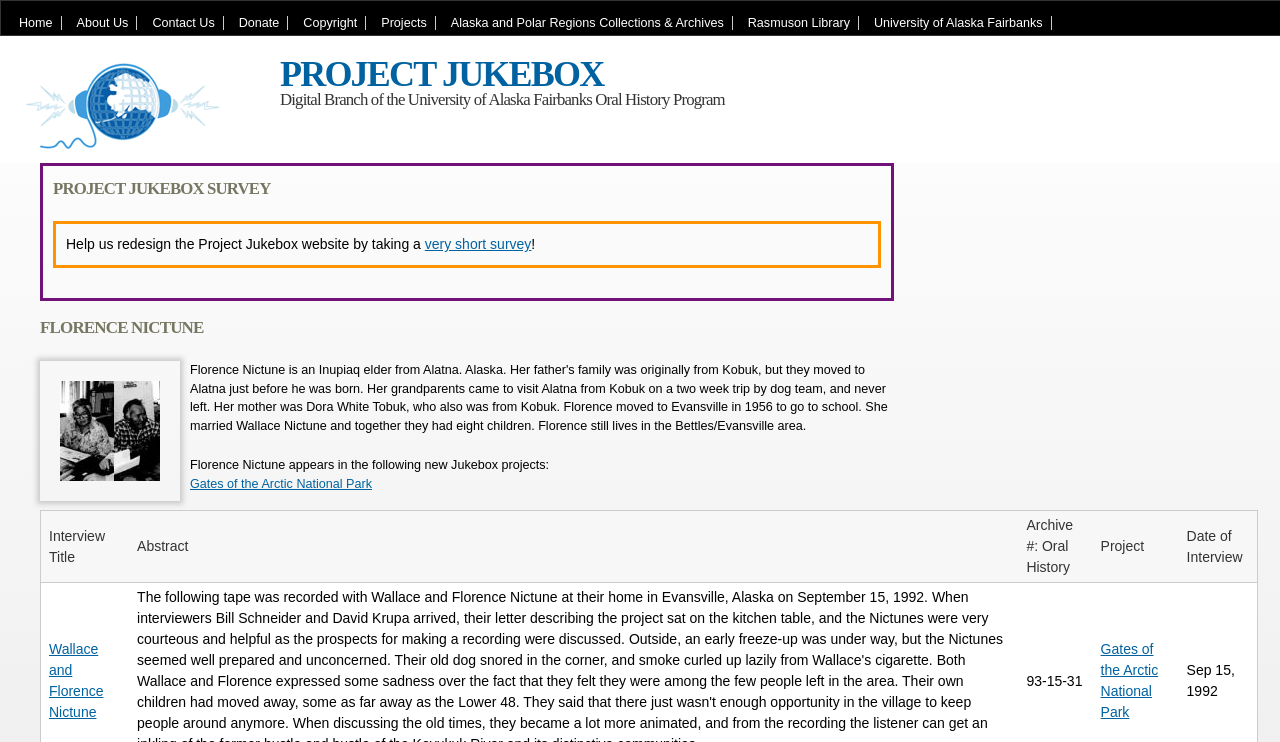Carefully observe the image and respond to the question with a detailed answer:
What is Florence Nictune related to?

From the webpage, we can see the heading 'FLORENCE NICTUNE' and a link 'Florence and Wallace Nictune' which is related to Project Jukebox, indicating that Florence Nictune is related to Project Jukebox.